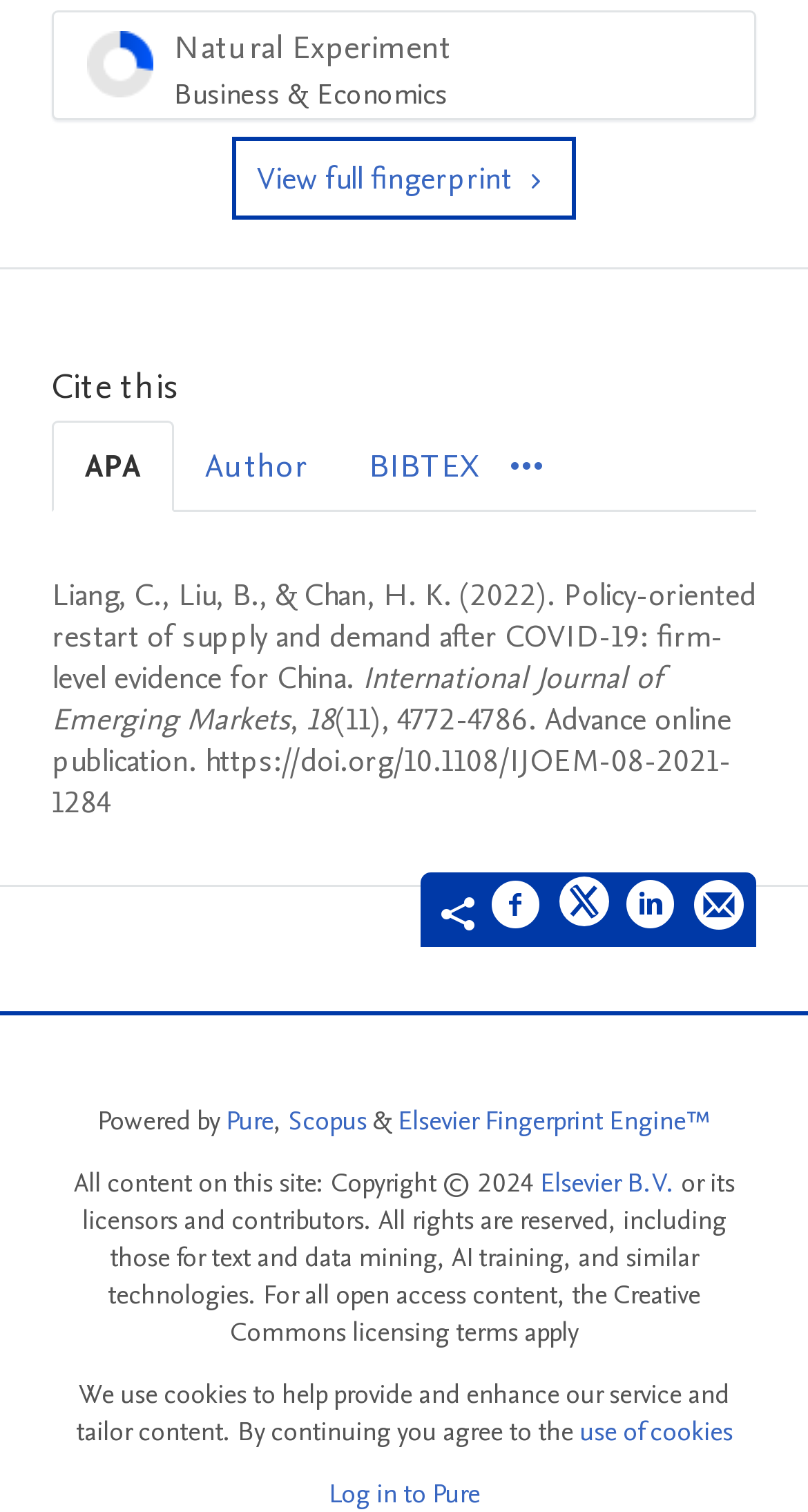Based on the image, provide a detailed and complete answer to the question: 
What is the name of the engine that powered the webpage?

The name of the engine that powered the webpage can be found at the bottom of the webpage. There is a text string that says 'Powered by' followed by several links, including 'Pure', 'Scopus', and 'Elsevier Fingerprint Engine'.